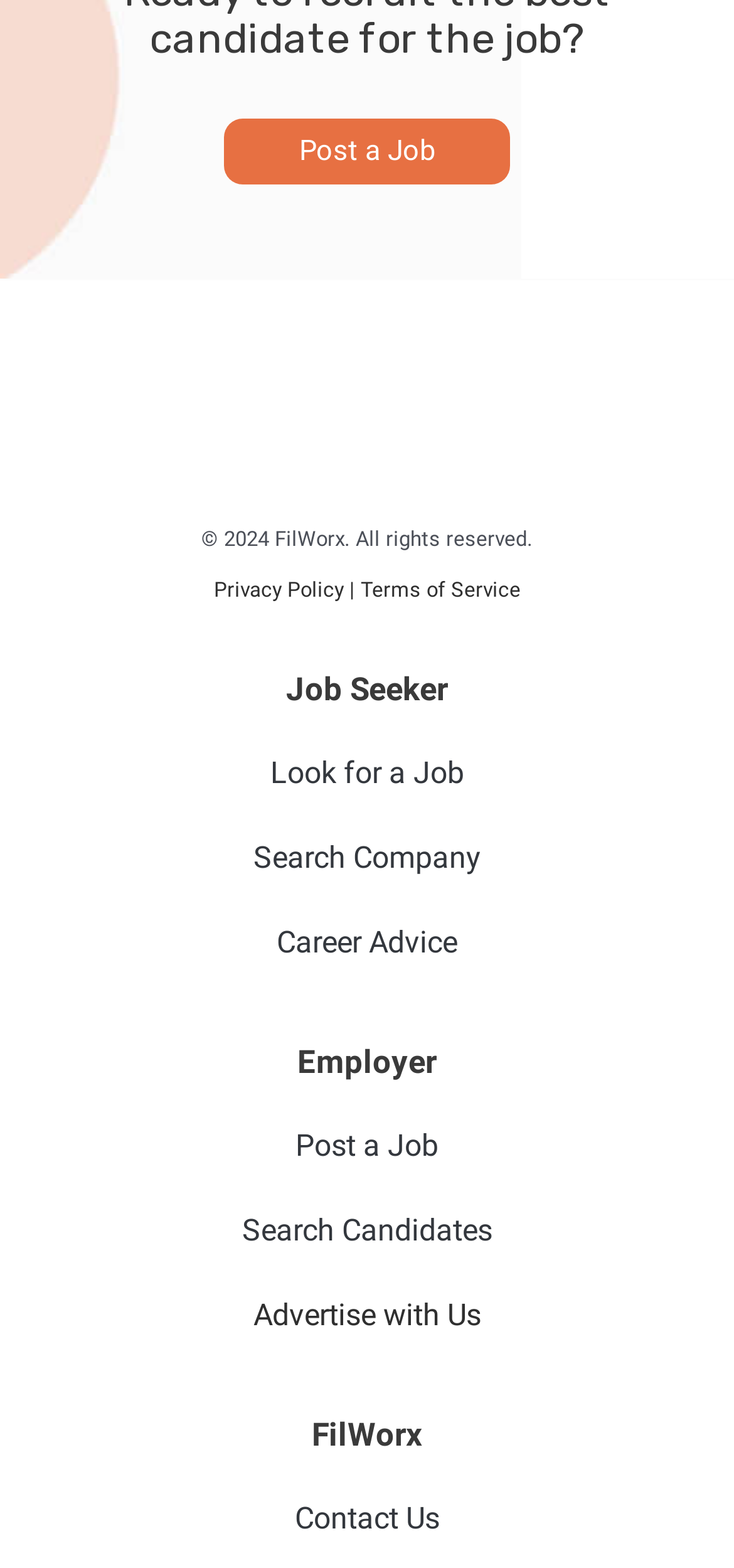Predict the bounding box coordinates of the area that should be clicked to accomplish the following instruction: "Explore Job Seeker section". The bounding box coordinates should consist of four float numbers between 0 and 1, i.e., [left, top, right, bottom].

[0.051, 0.426, 0.949, 0.454]